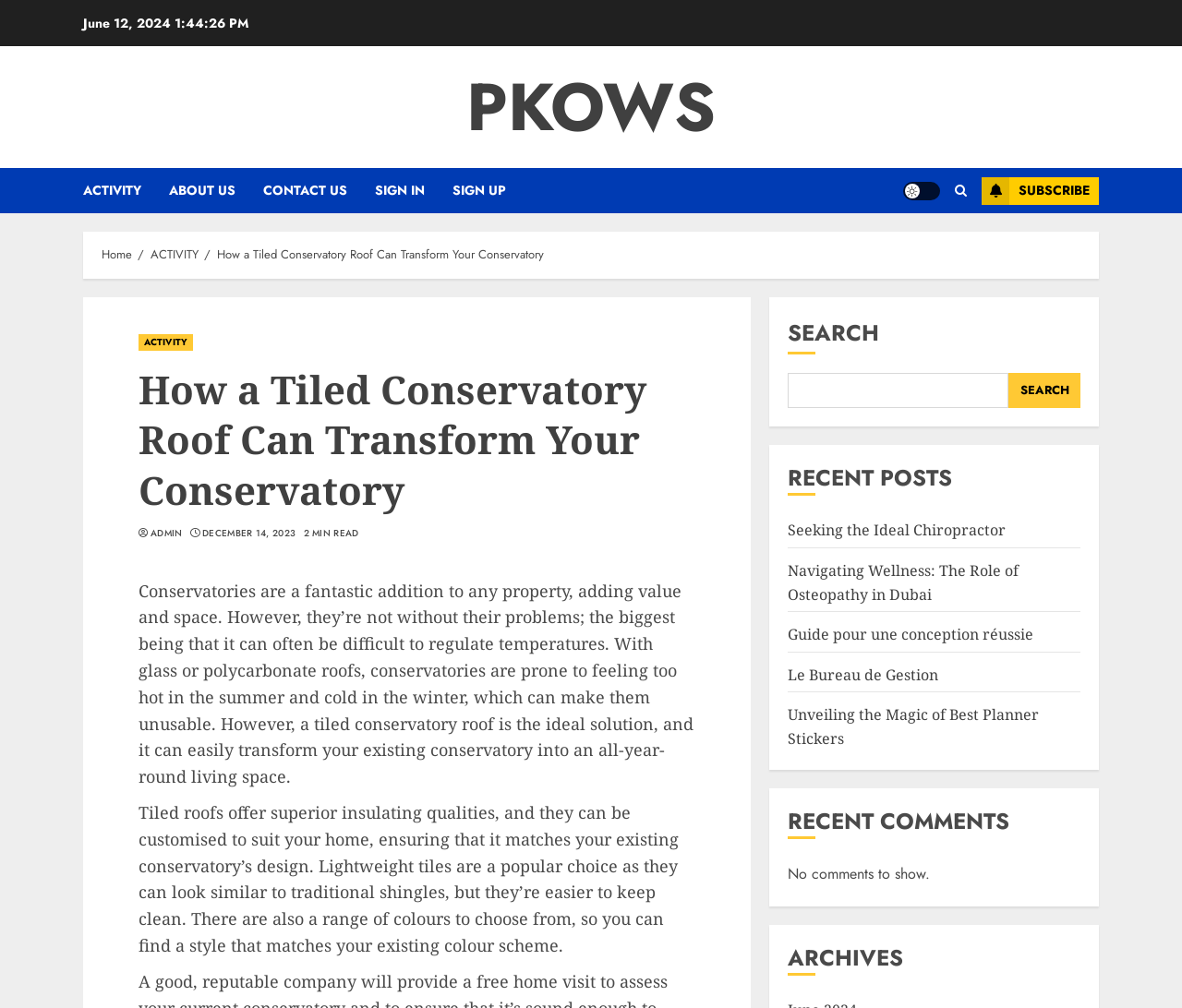What is the state of the search field? Observe the screenshot and provide a one-word or short phrase answer.

Empty